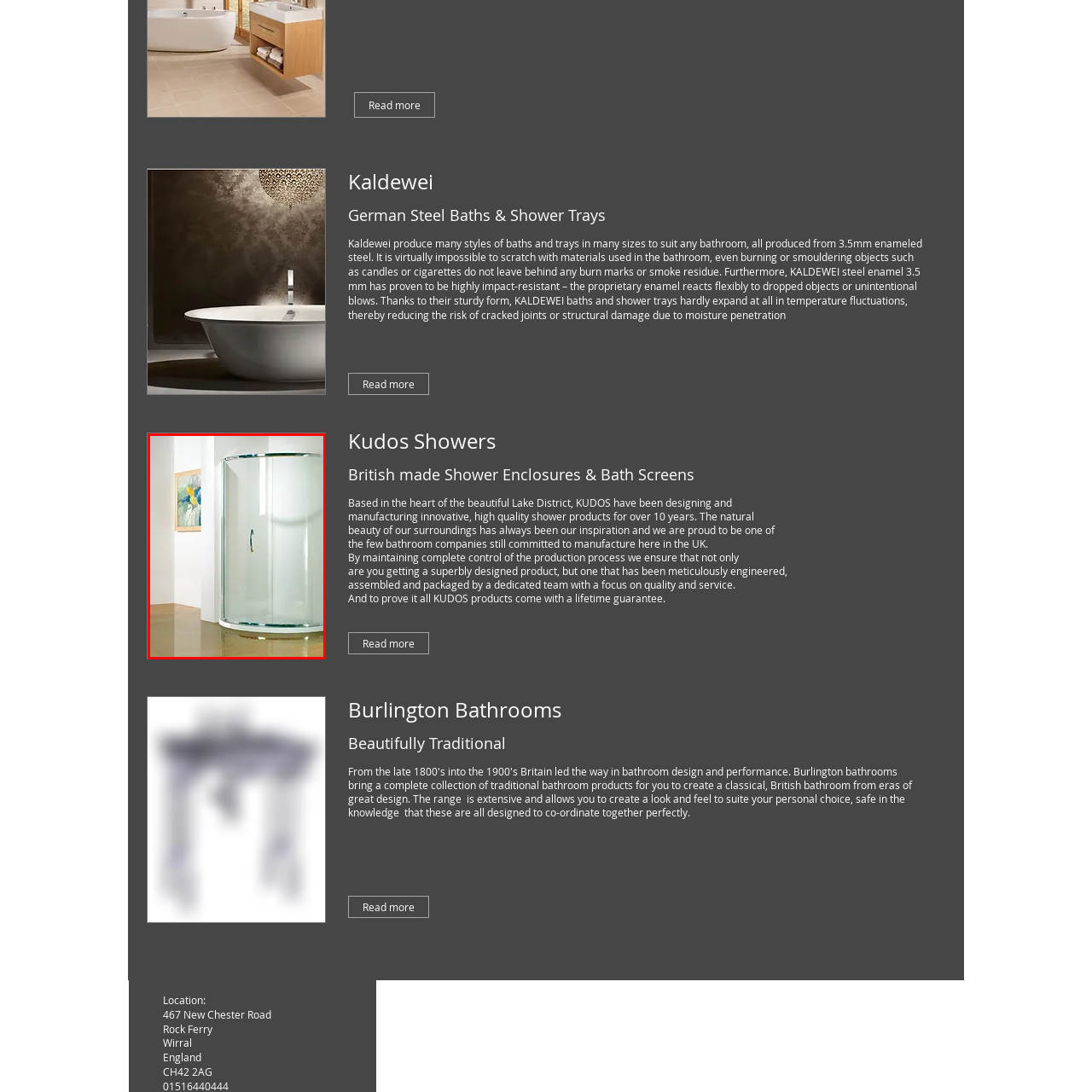Provide a thorough description of the image enclosed within the red border.

The image features a sleek and modern Kudos quality shower enclosure, showcasing its elegant design. The enclosure is circular, crafted with clear glass panels that allow for an open and airy feel within the bathroom space. A stylish door handle adds convenience to the entry, while the minimalistic aesthetic enhances the overall ambiance. The shower enclosure is strategically placed in a well-lit area, complemented by the surrounding walls, which highlight the enclosure's sophisticated appeal. In the background, a vibrant piece of artwork adds a splash of color to the room, creating a harmonious blend of functionality and style.